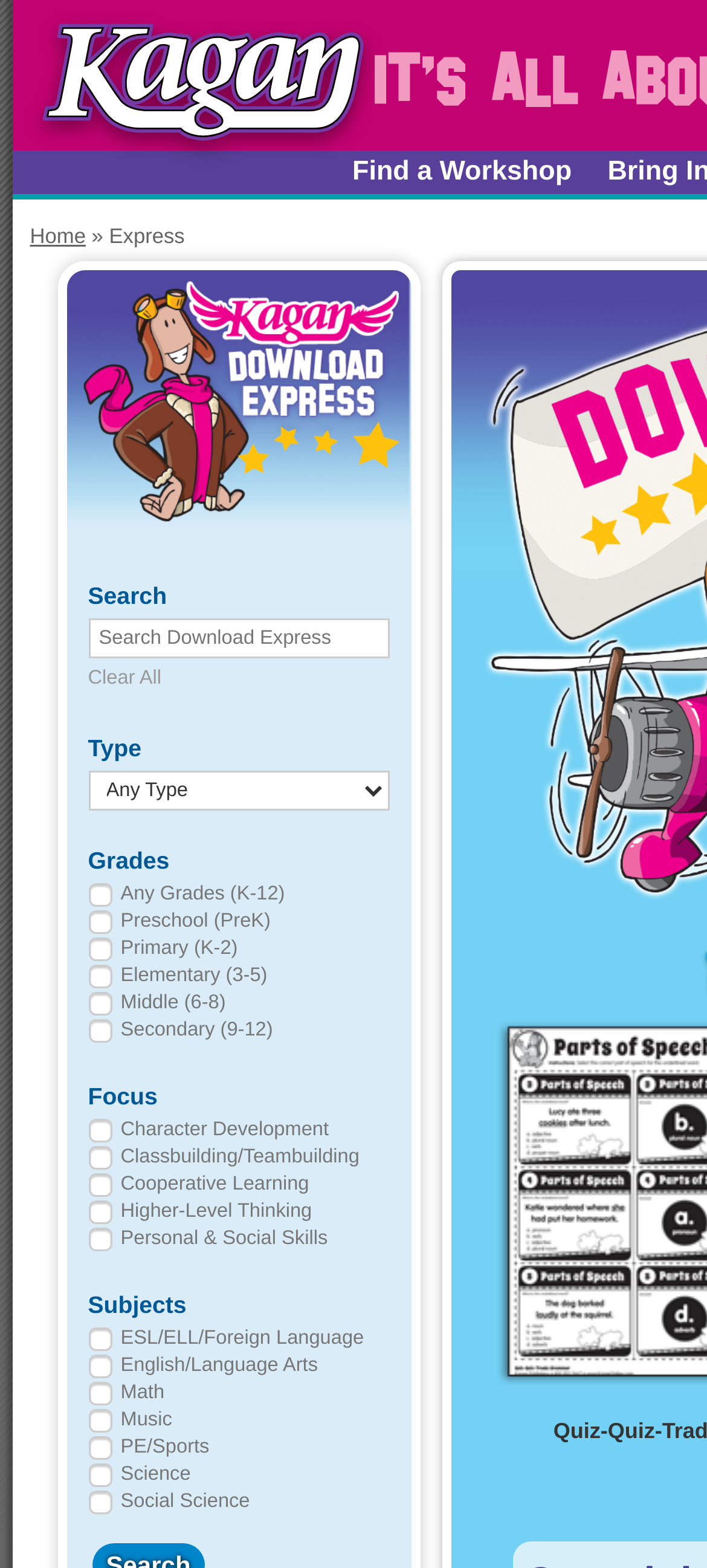What is one of the focus areas?
Give a single word or phrase answer based on the content of the image.

Cooperative Learning